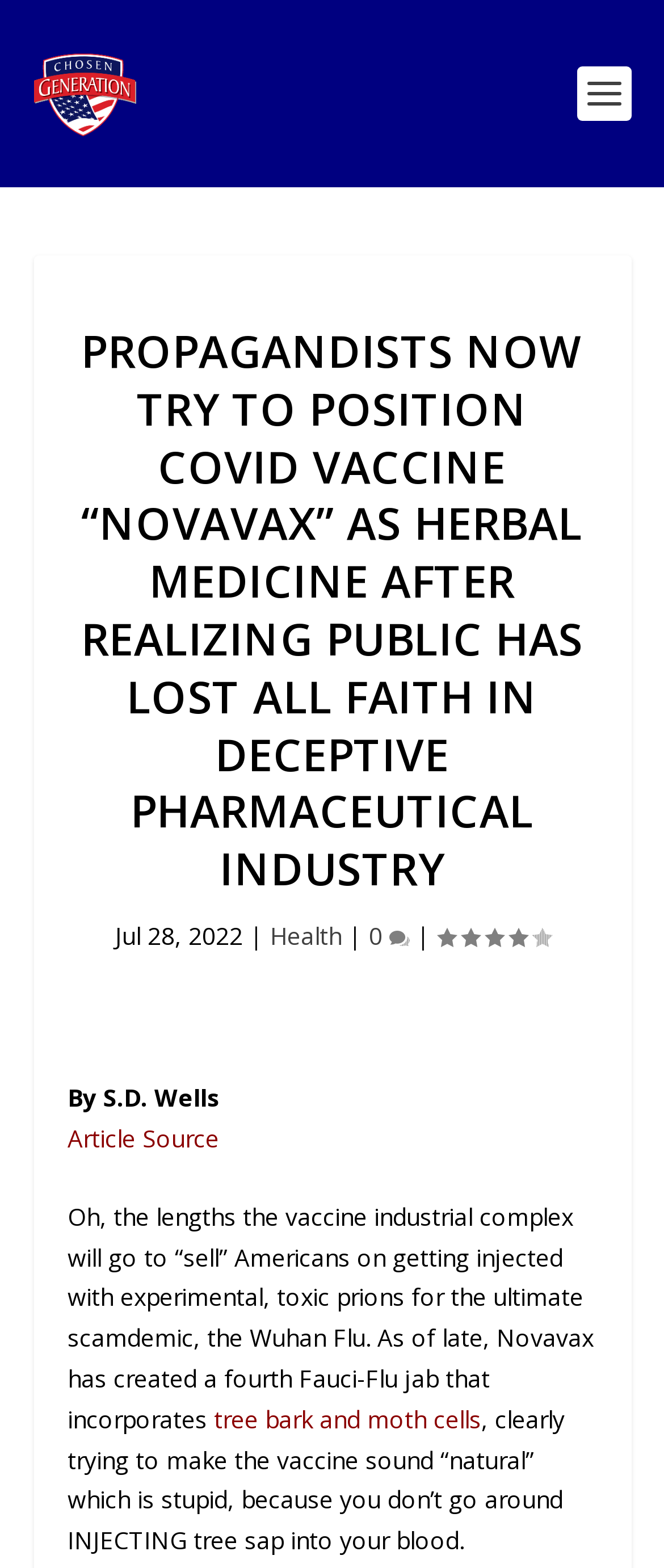Give a detailed account of the webpage, highlighting key information.

The webpage appears to be an article from Chosen Generation Radio, with a prominent heading that reads "PROPAGANDISTS NOW TRY TO POSITION COVID VACCINE “NOVAVAX” AS HERBAL MEDICINE AFTER REALIZING PUBLIC HAS LOST ALL FAITH IN DECEPTIVE PHARMACEUTICAL INDUSTRY". 

At the top left, there is a link to "Chosen Generation Radio" accompanied by an image with the same name. Below this, the article's title is displayed in a large font size. 

On the right side of the title, there is a section displaying the article's metadata, including the date "Jul 28, 2022", a category link "Health", a comment count, and a rating "4.00". 

The article's author, "S.D. Wells", is credited at the top left, along with a link to the "Article Source". 

The main content of the article starts below the metadata section, with a lengthy paragraph discussing the vaccine industrial complex and its attempts to promote Novavax as a herbal medicine. The text includes a link to "tree bark and moth cells", which is mentioned as an ingredient in the vaccine.